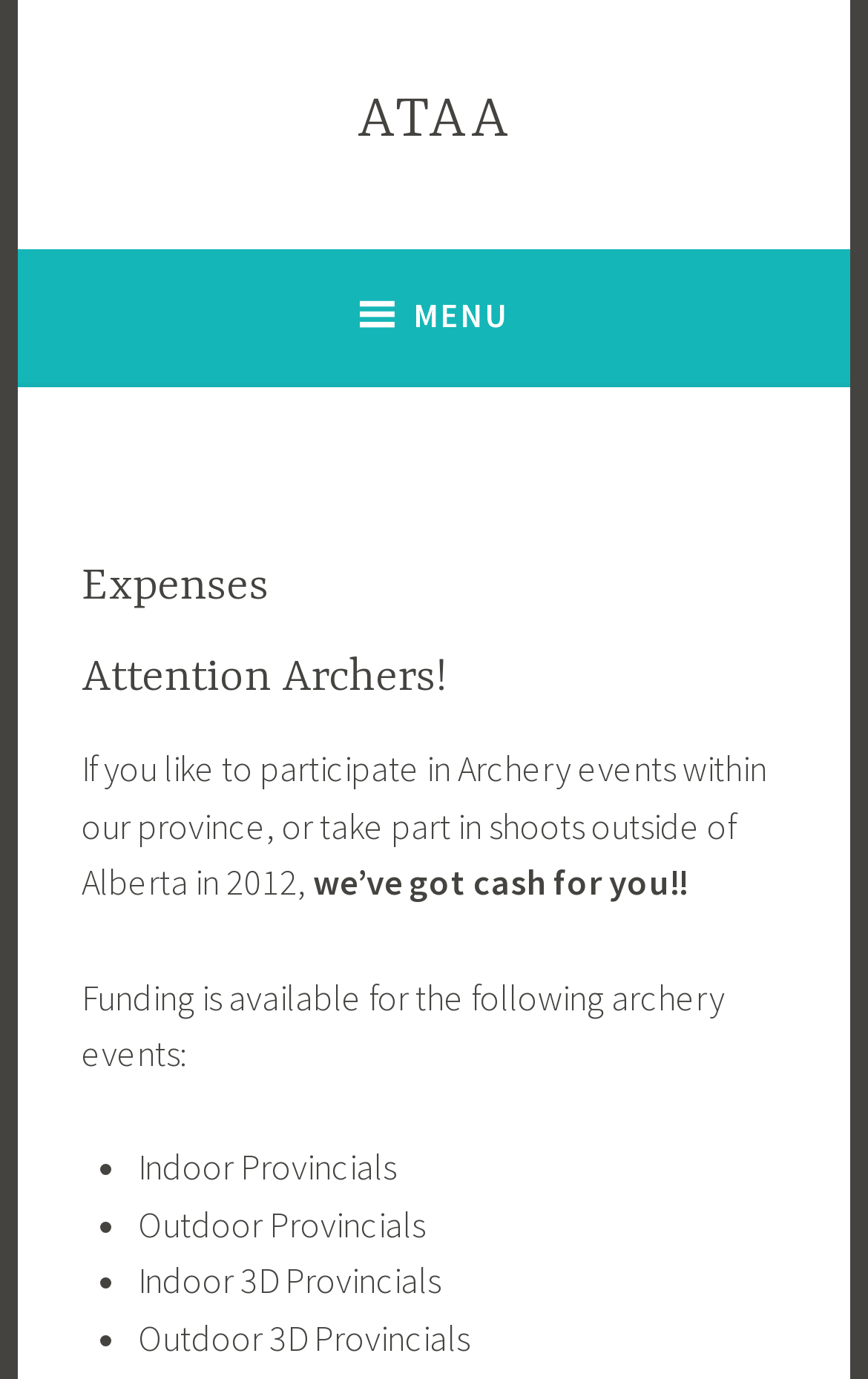Identify the bounding box for the described UI element. Provide the coordinates in (top-left x, top-left y, bottom-right x, bottom-right y) format with values ranging from 0 to 1: ATAA

[0.412, 0.065, 0.588, 0.112]